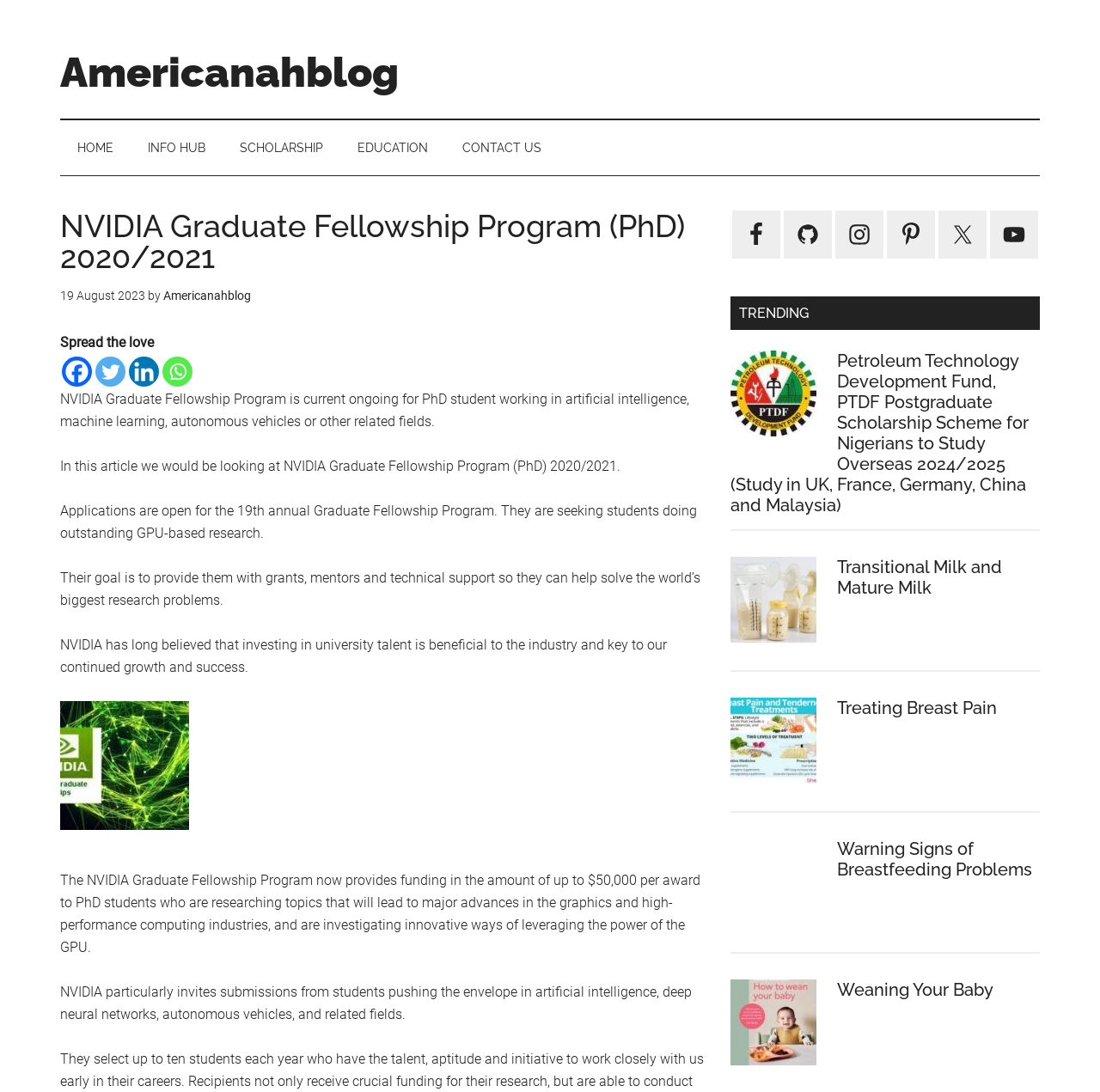Identify the bounding box coordinates necessary to click and complete the given instruction: "Click on the 'Twitter' link".

[0.087, 0.326, 0.114, 0.354]